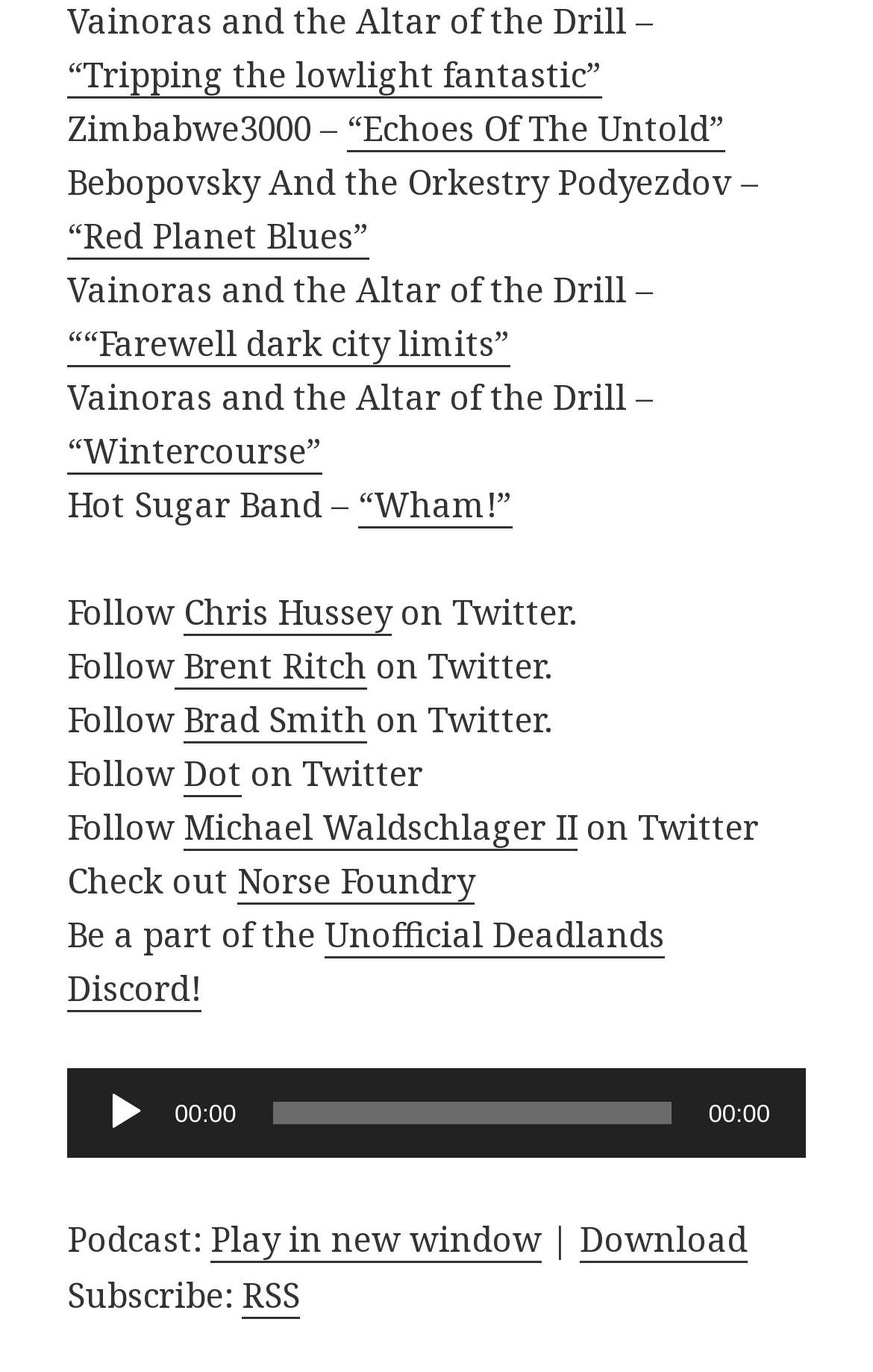Determine the bounding box for the described UI element: "name="submit" value="Submit Comment"".

None